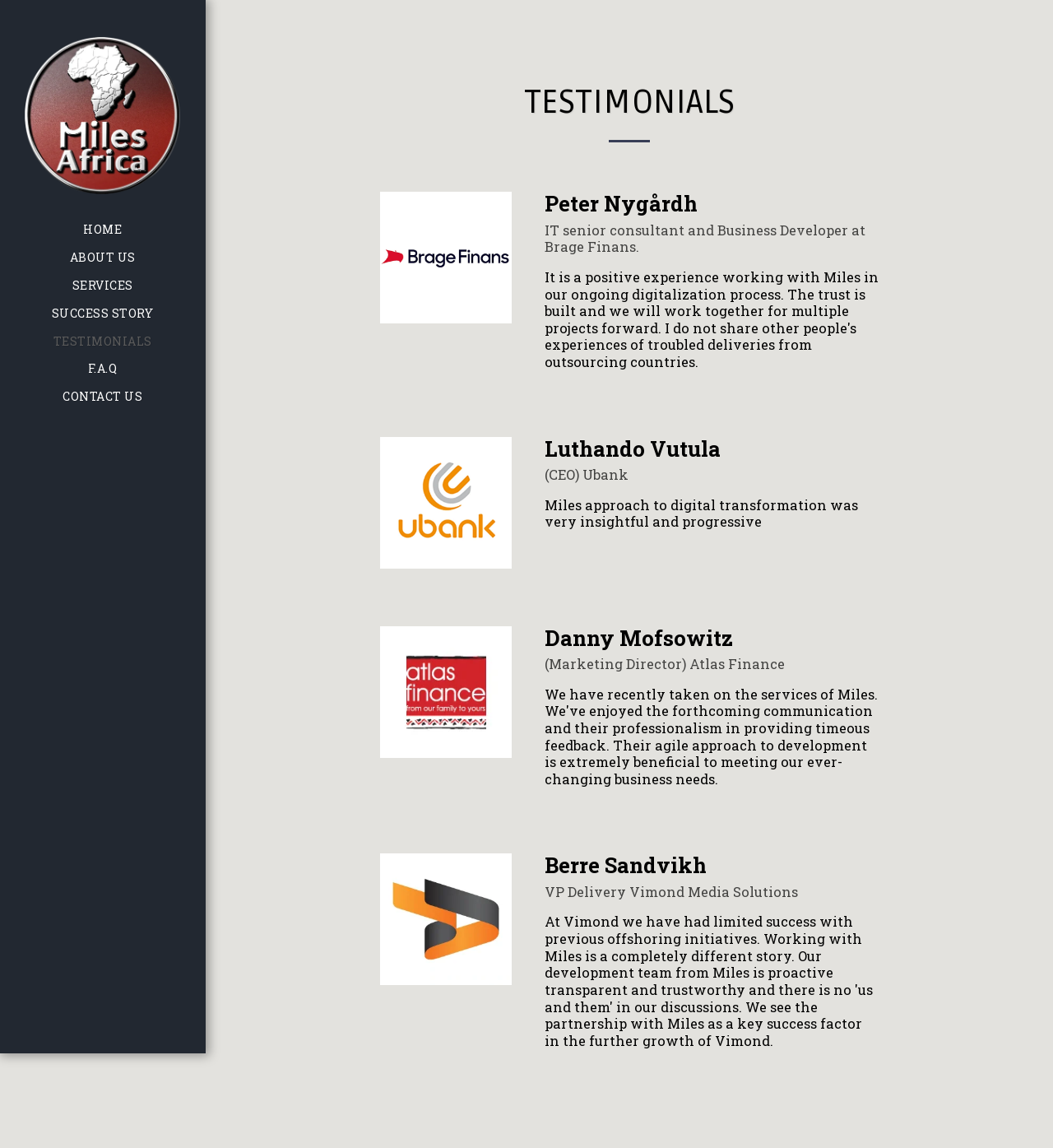Determine the bounding box coordinates for the region that must be clicked to execute the following instruction: "view services".

[0.068, 0.238, 0.126, 0.26]